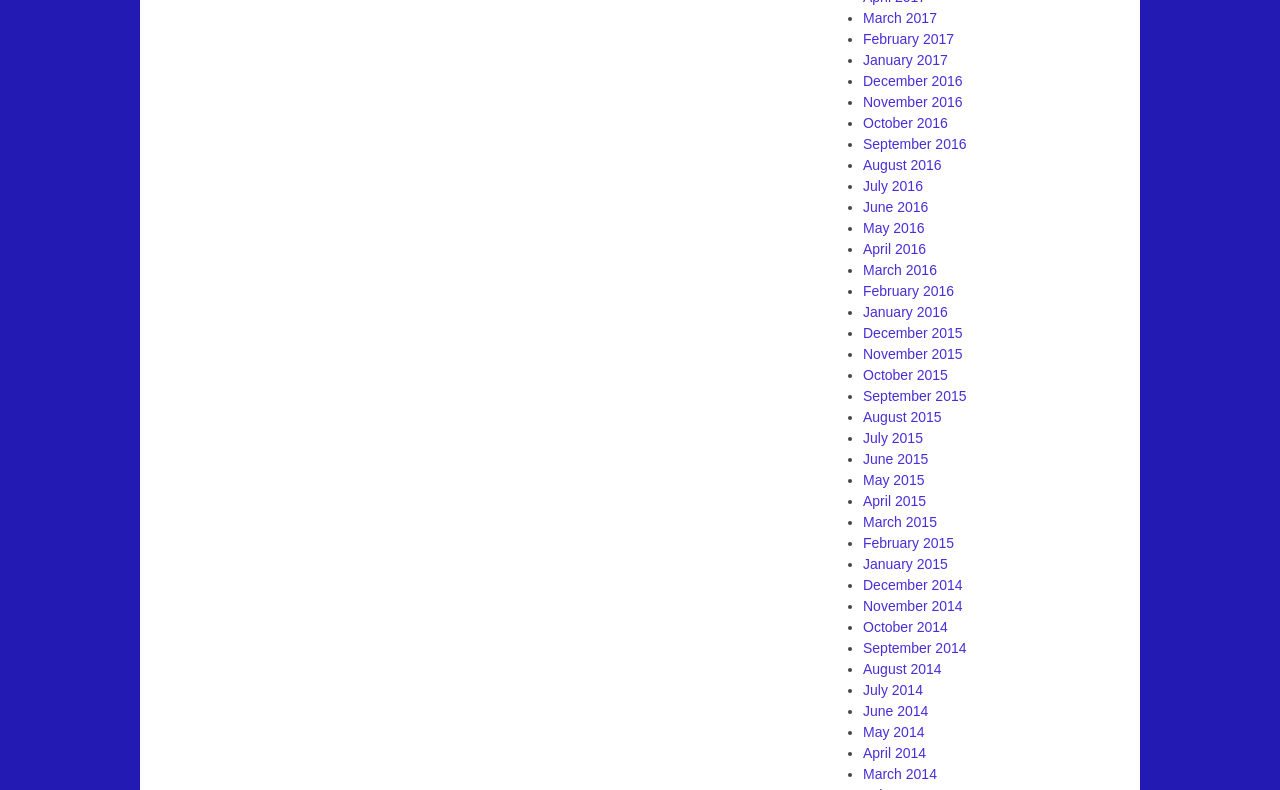Based on the provided description, "September 2016", find the bounding box of the corresponding UI element in the screenshot.

[0.674, 0.172, 0.755, 0.192]